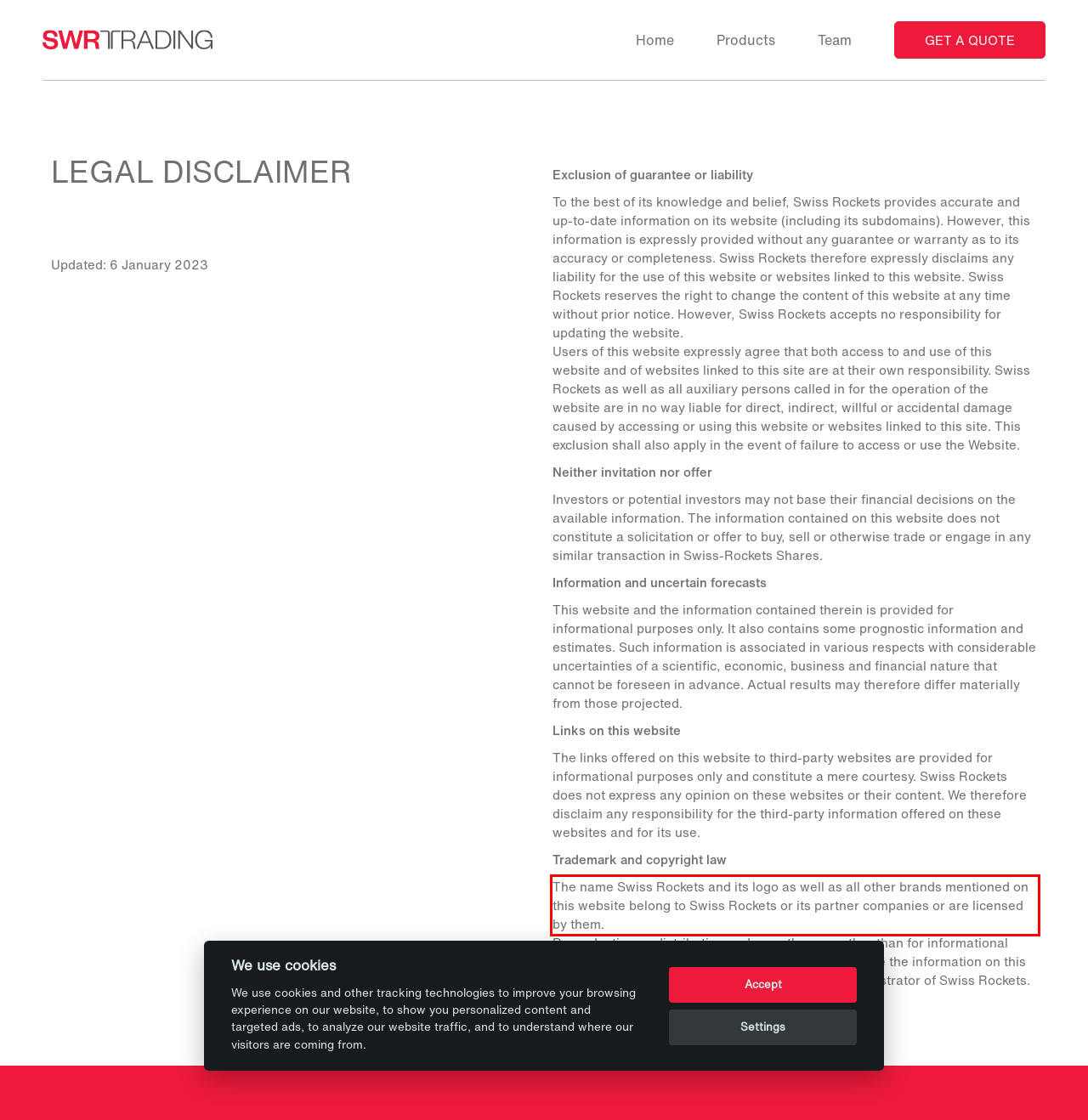You are presented with a screenshot containing a red rectangle. Extract the text found inside this red bounding box.

The name Swiss Rockets and its logo as well as all other brands mentioned on this website belong to Swiss Rockets or its partner companies or are licensed by them.